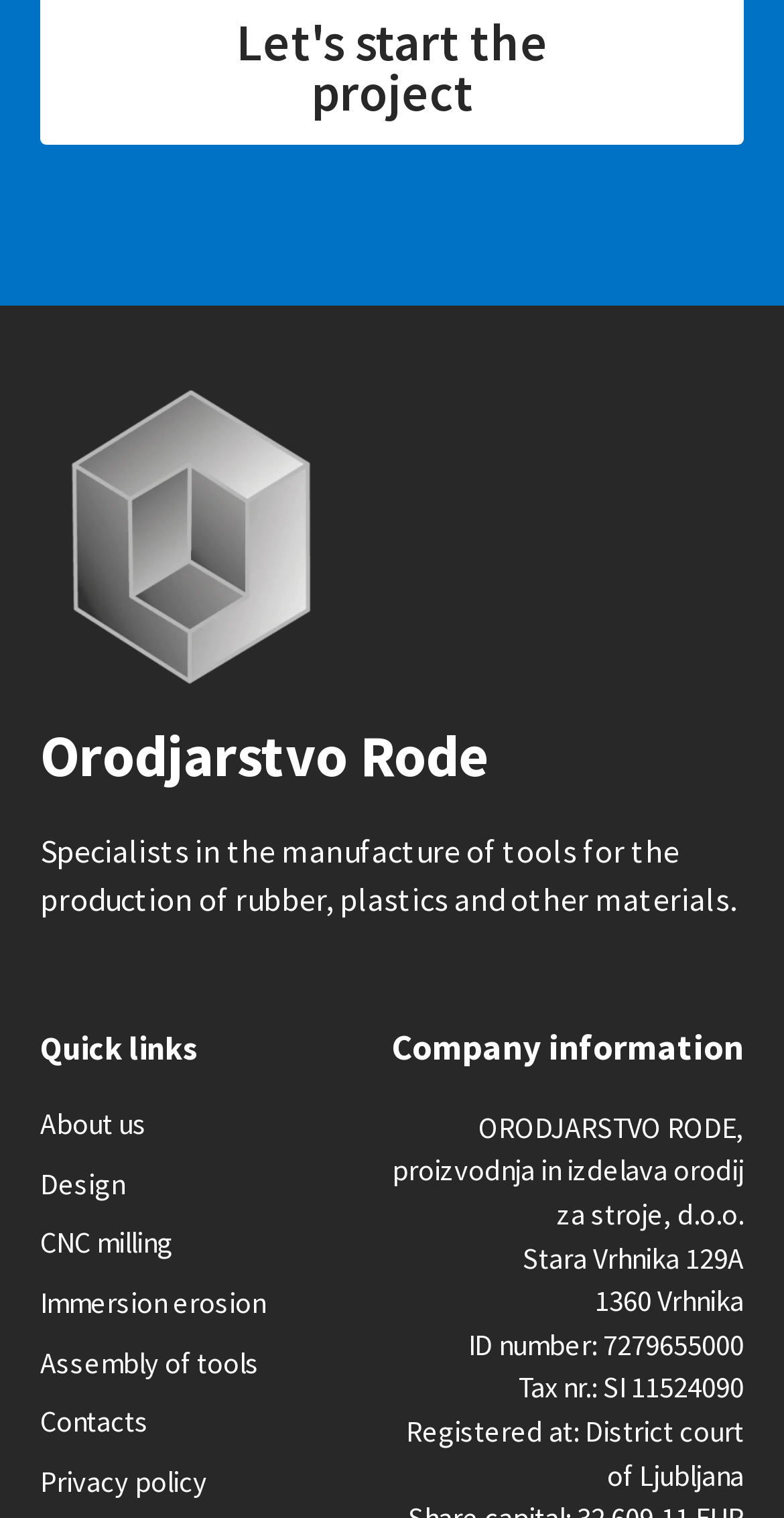Identify the bounding box coordinates for the UI element that matches this description: ") 263-6556".

None